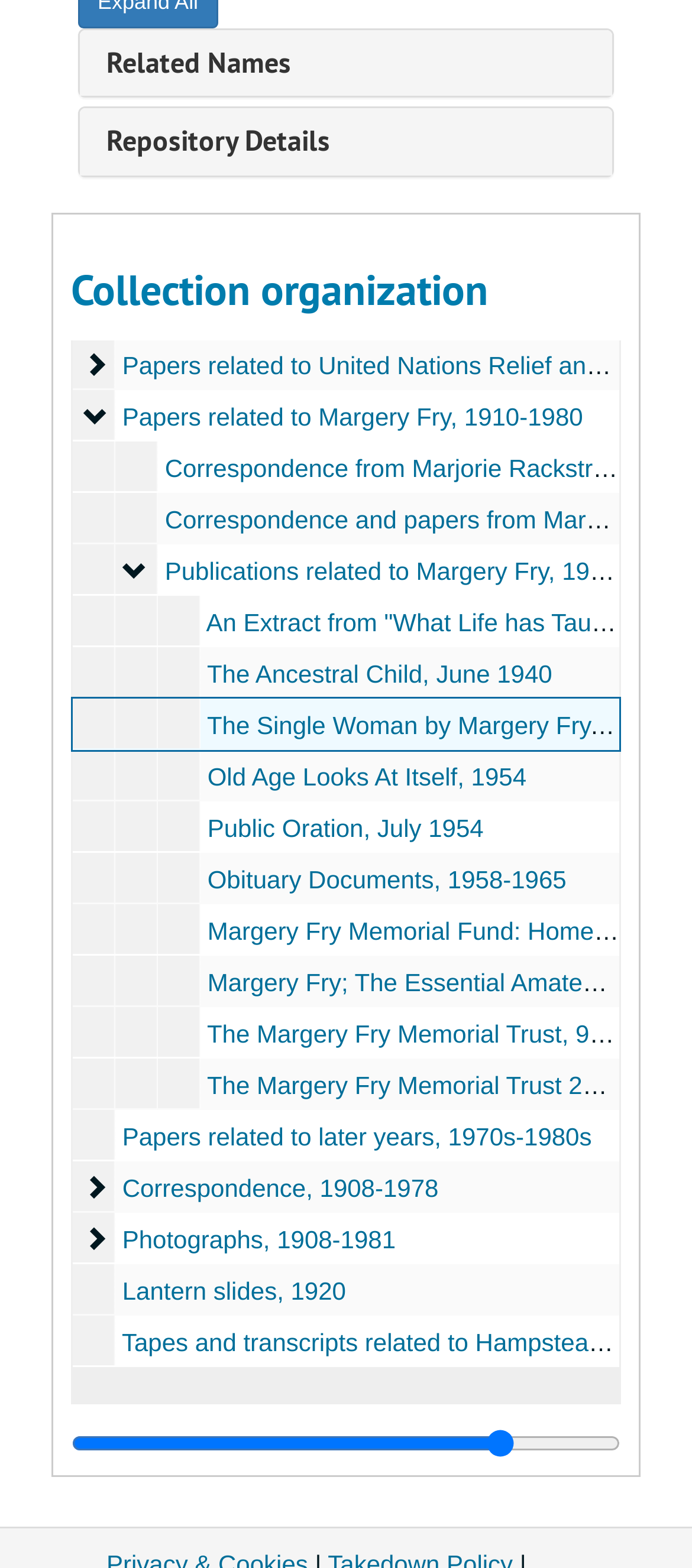Please provide the bounding box coordinates for the UI element as described: "Lantern slides, 1920". The coordinates must be four floats between 0 and 1, represented as [left, top, right, bottom].

[0.177, 0.814, 0.5, 0.832]